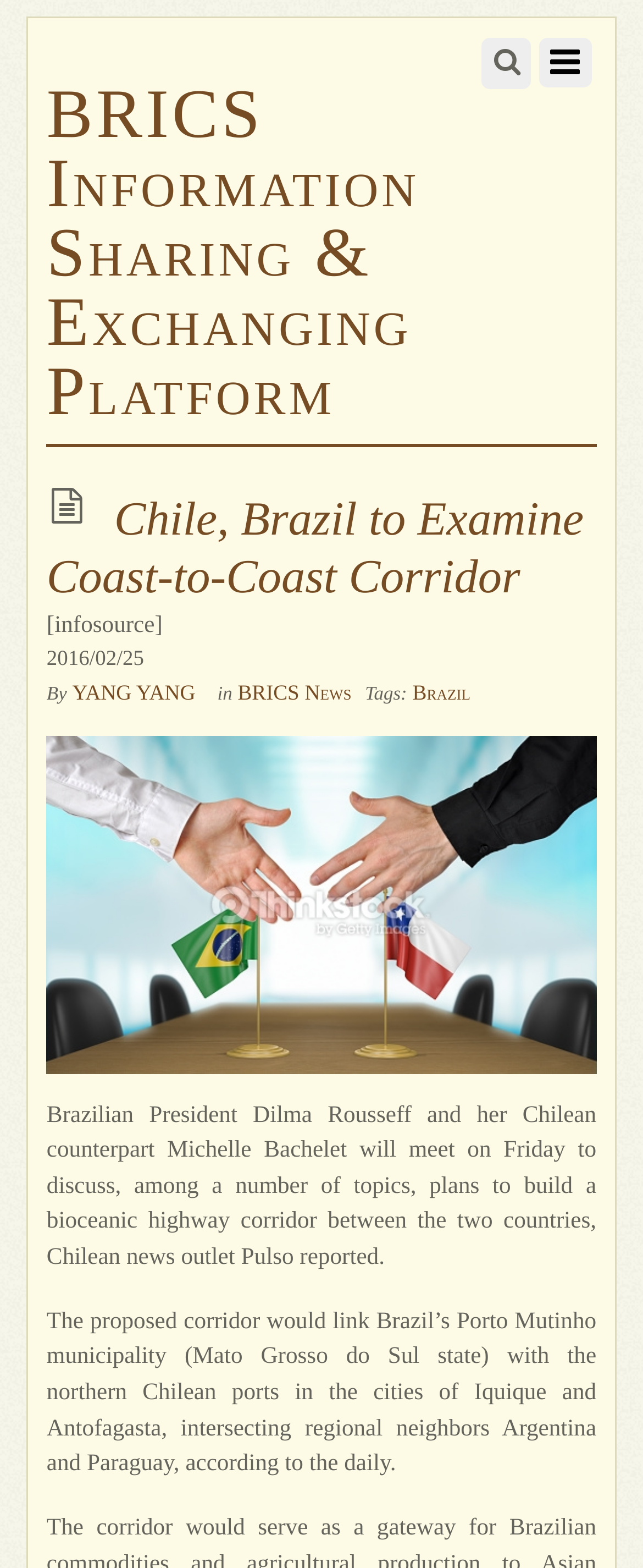What is the location of the proposed bioceanic highway corridor?
Please provide a detailed and thorough answer to the question.

I found a paragraph of text that mentions the proposed corridor would link Brazil's Porto Mutinho municipality with the northern Chilean ports in the cities of Iquique and Antofagasta, indicating that the location of the proposed bioceanic highway corridor is between Brazil and Chile.